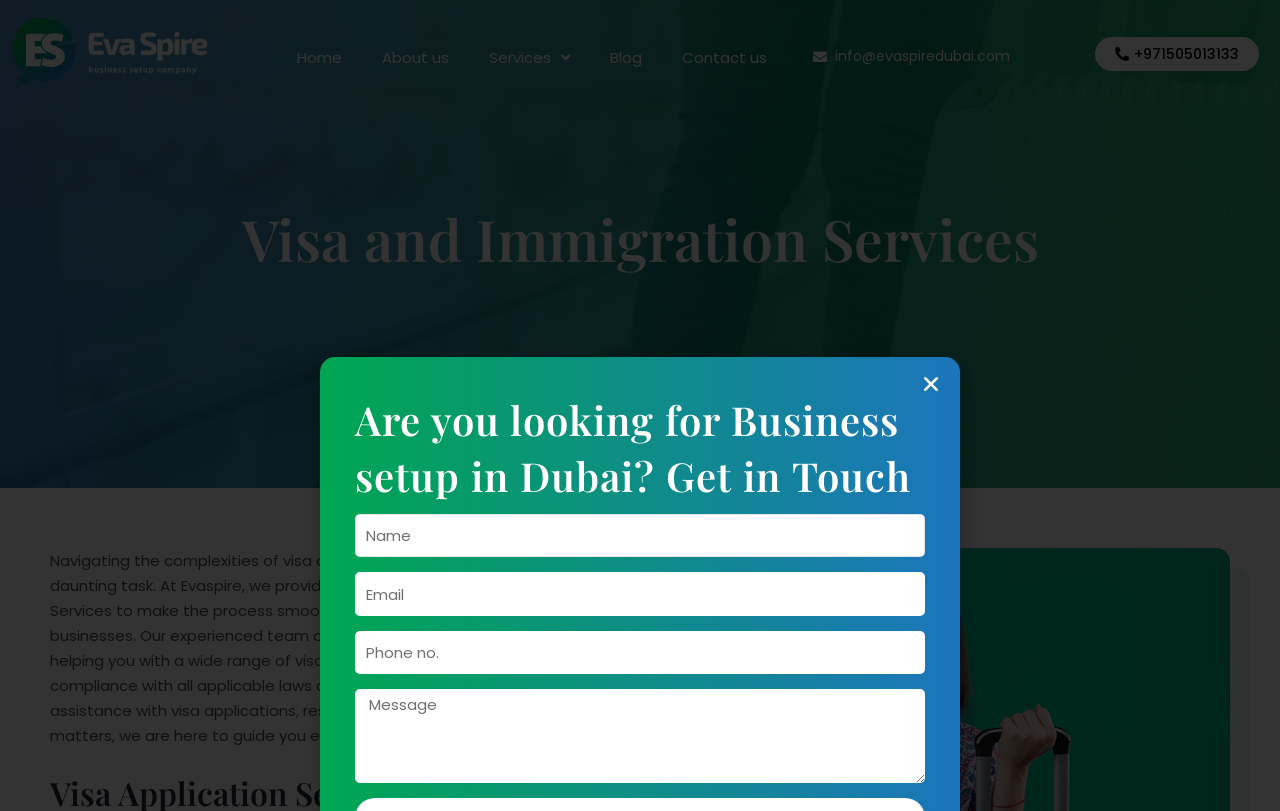Please find the bounding box coordinates of the element that you should click to achieve the following instruction: "Enter your name". The coordinates should be presented as four float numbers between 0 and 1: [left, top, right, bottom].

[0.277, 0.634, 0.723, 0.687]